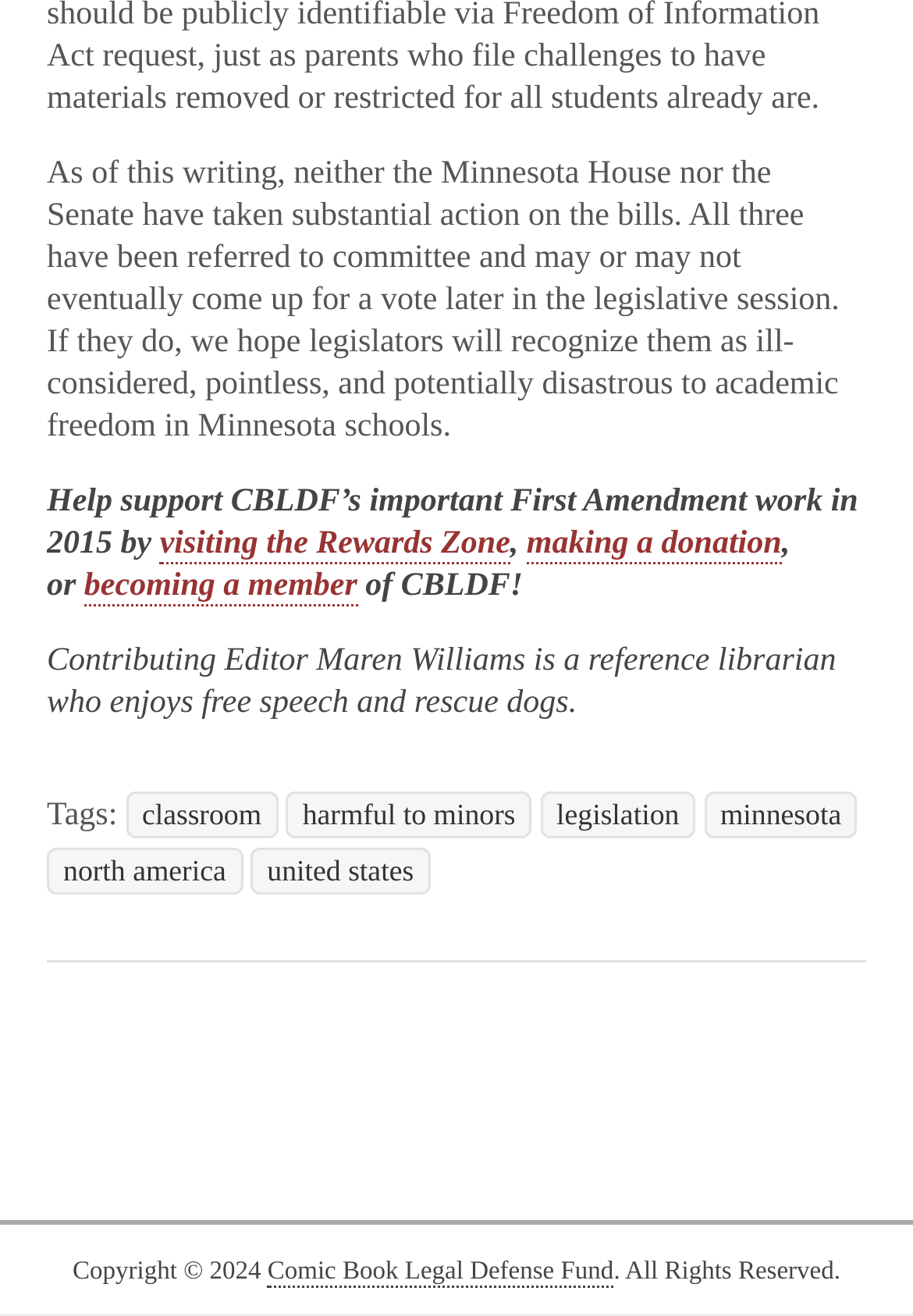What is the topic of the article?
Examine the image closely and answer the question with as much detail as possible.

The topic of the article can be inferred from the text content, which mentions the Minnesota House and Senate, and the bills referred to committee. The article appears to be discussing legislation related to academic freedom in Minnesota schools.